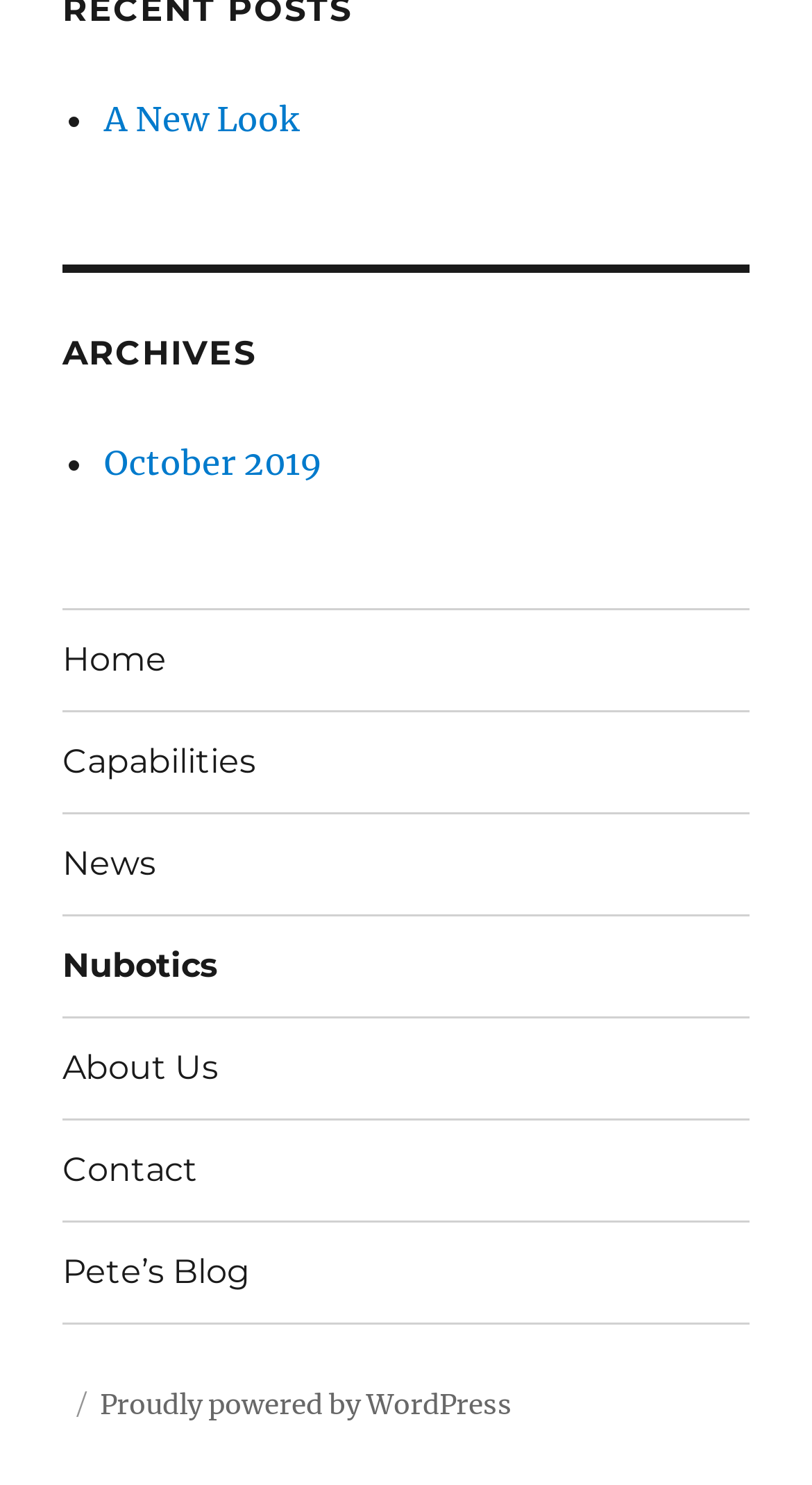What is the last item in the Archives section?
Examine the screenshot and reply with a single word or phrase.

October 2019